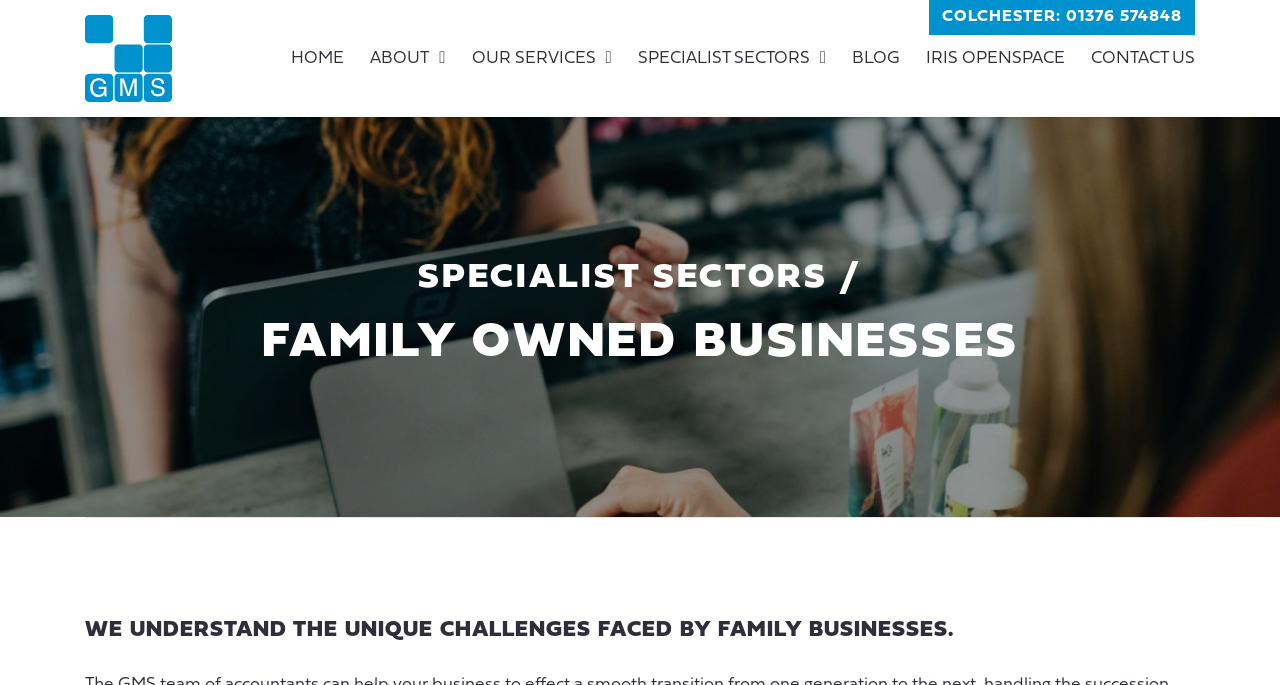Can you provide the bounding box coordinates for the element that should be clicked to implement the instruction: "explore specialist sectors"?

[0.488, 0.052, 0.655, 0.119]